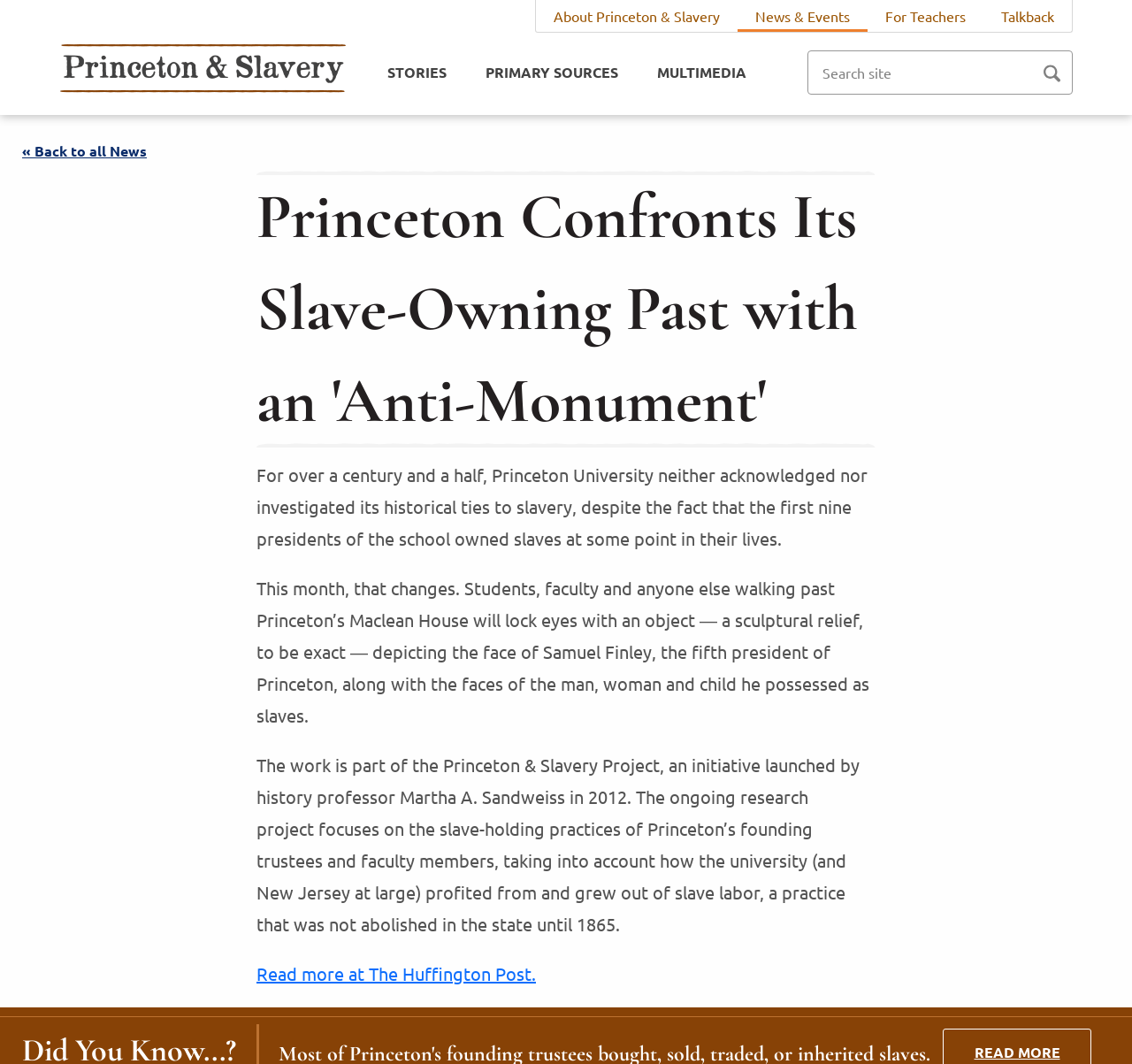Please examine the image and answer the question with a detailed explanation:
What is the year when slavery was abolished in New Jersey?

The article mentions that the university (and New Jersey at large) profited from and grew out of slave labor, a practice that was not abolished in the state until 1865.